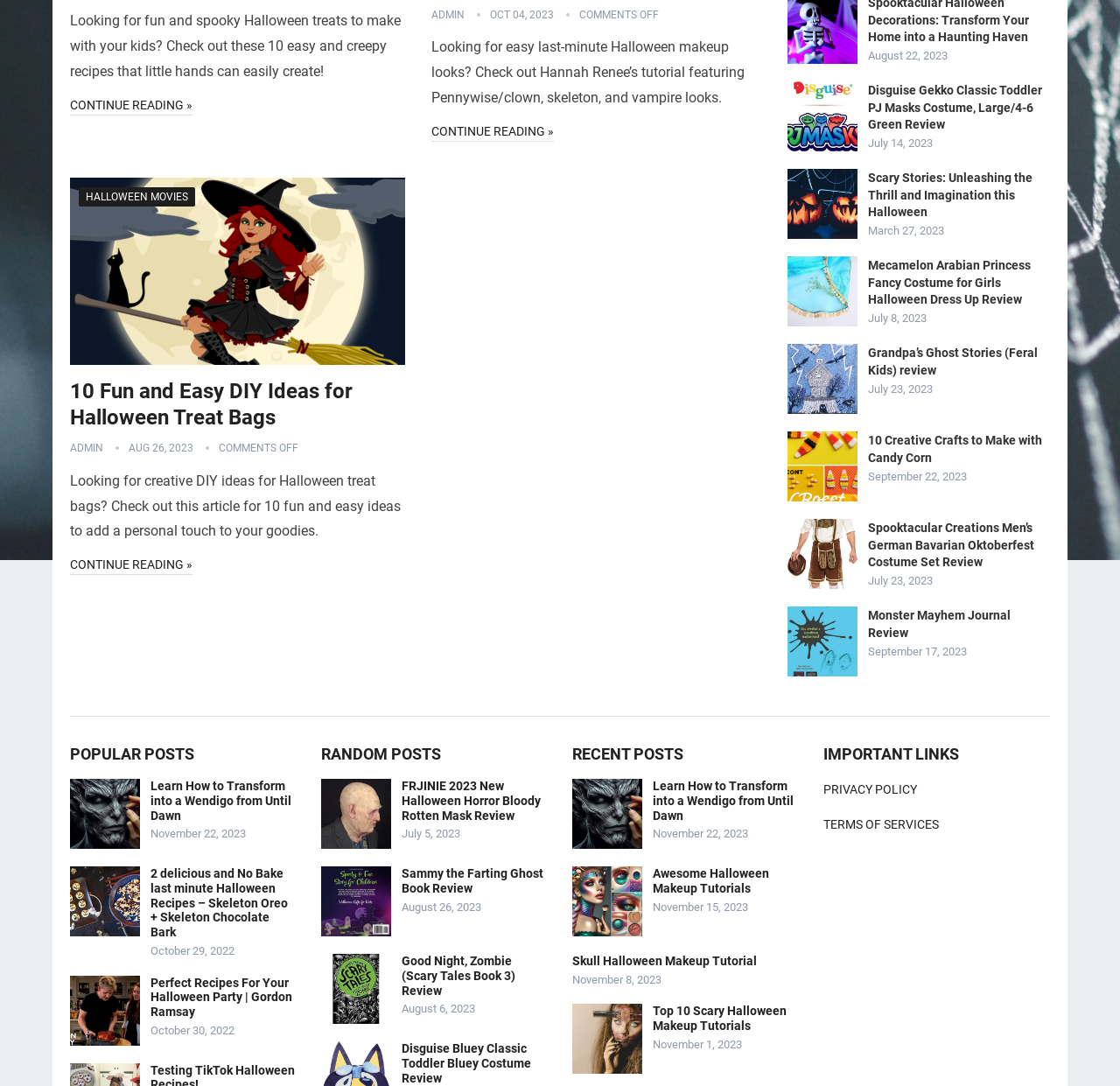Locate the bounding box coordinates of the UI element described by: "PRIVACY POLICY". The bounding box coordinates should consist of four float numbers between 0 and 1, i.e., [left, top, right, bottom].

[0.735, 0.72, 0.819, 0.733]